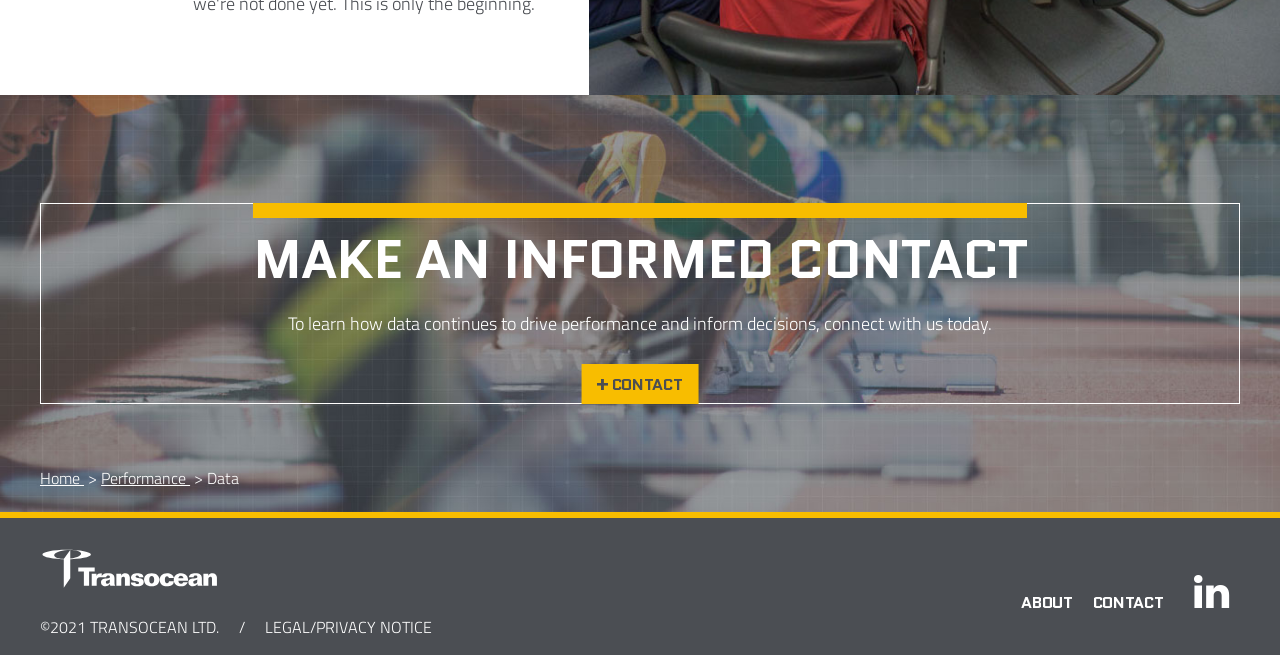What is the text of the main heading?
Based on the image, give a concise answer in the form of a single word or short phrase.

MAKE AN INFORMED CONTACT